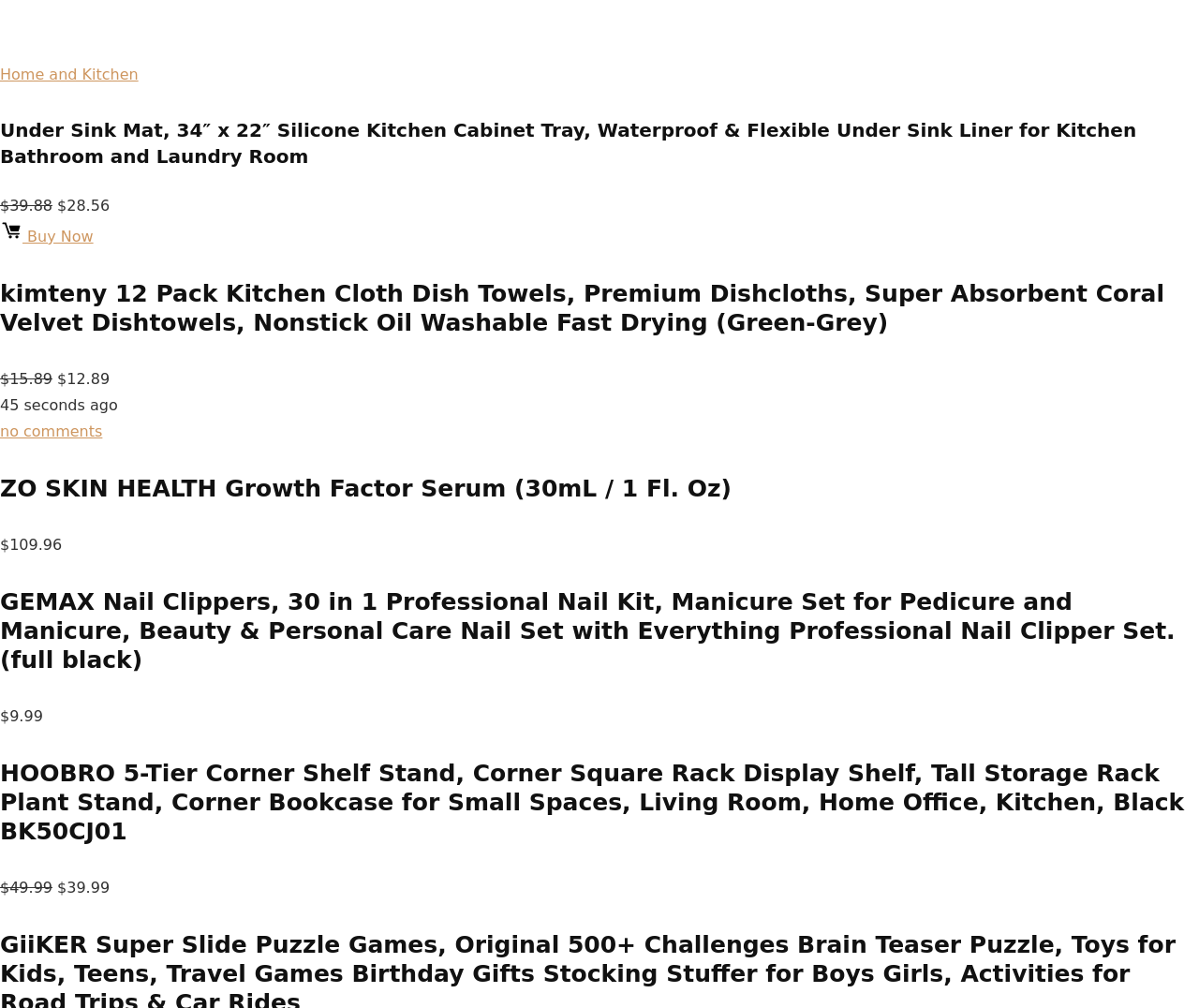Please locate the bounding box coordinates of the element that should be clicked to achieve the given instruction: "Click on 'Home and Kitchen'".

[0.0, 0.065, 0.115, 0.083]